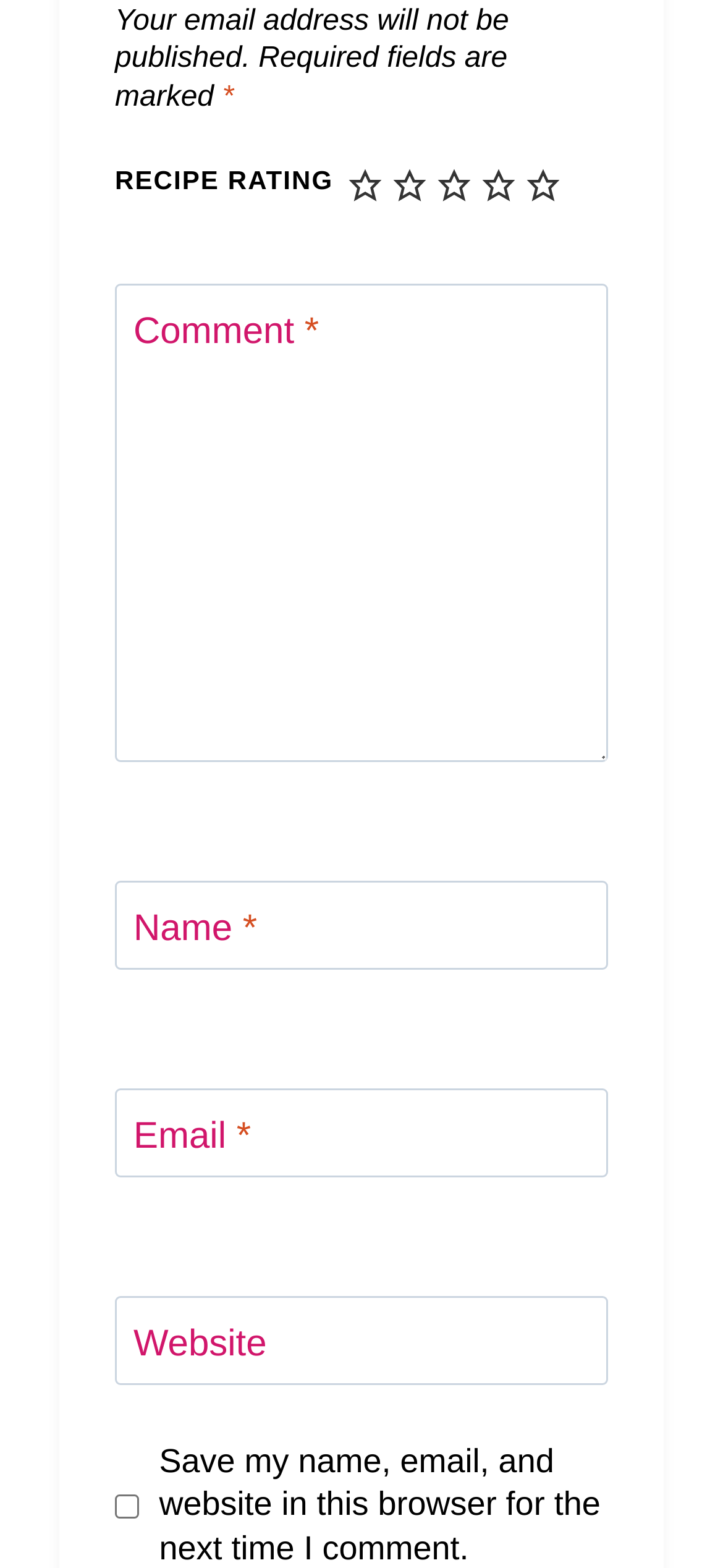Locate the bounding box coordinates of the segment that needs to be clicked to meet this instruction: "Enter your email".

[0.159, 0.694, 0.841, 0.751]